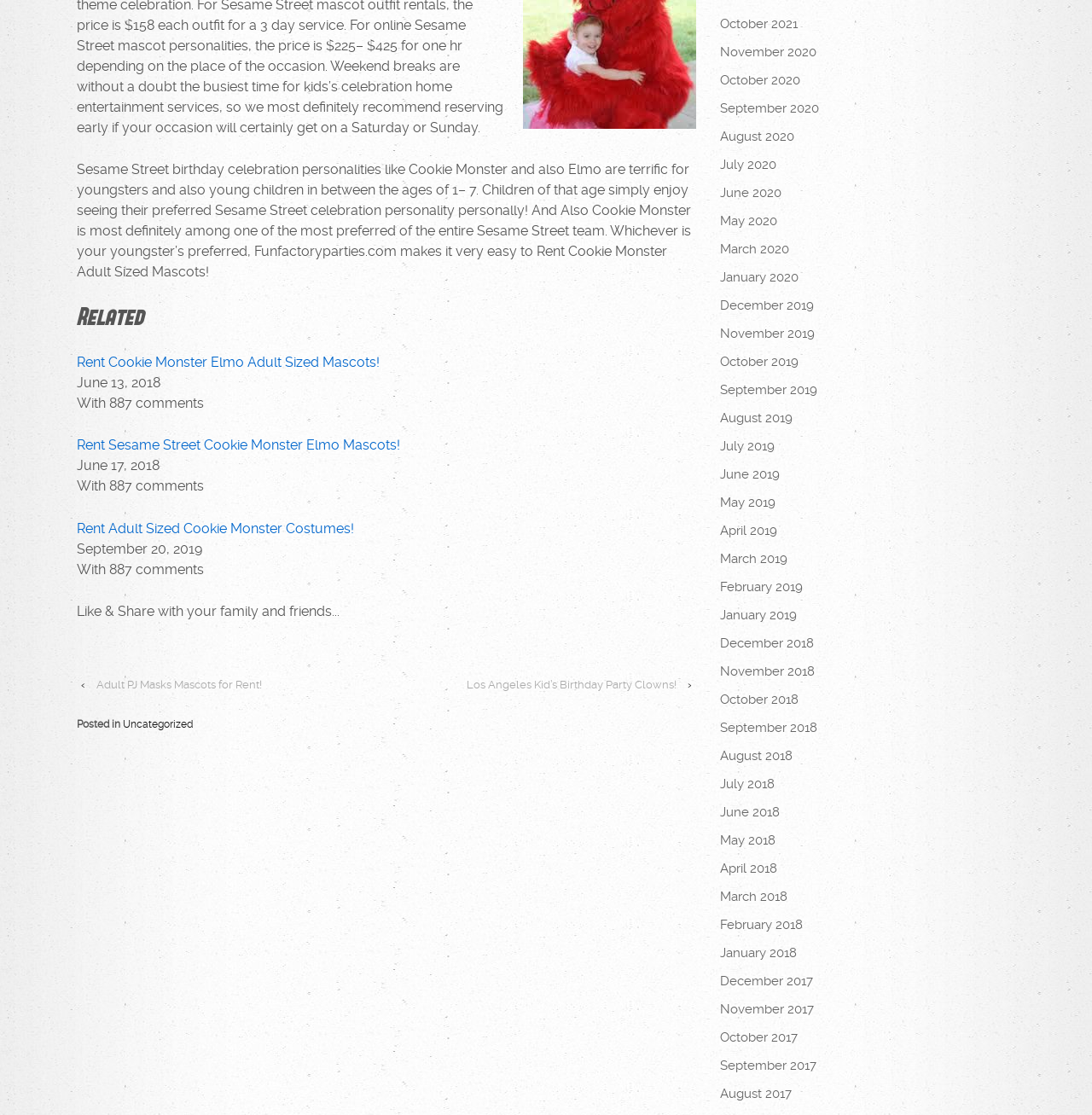How many comments do the links on the webpage have?
Using the visual information, reply with a single word or short phrase.

887 comments